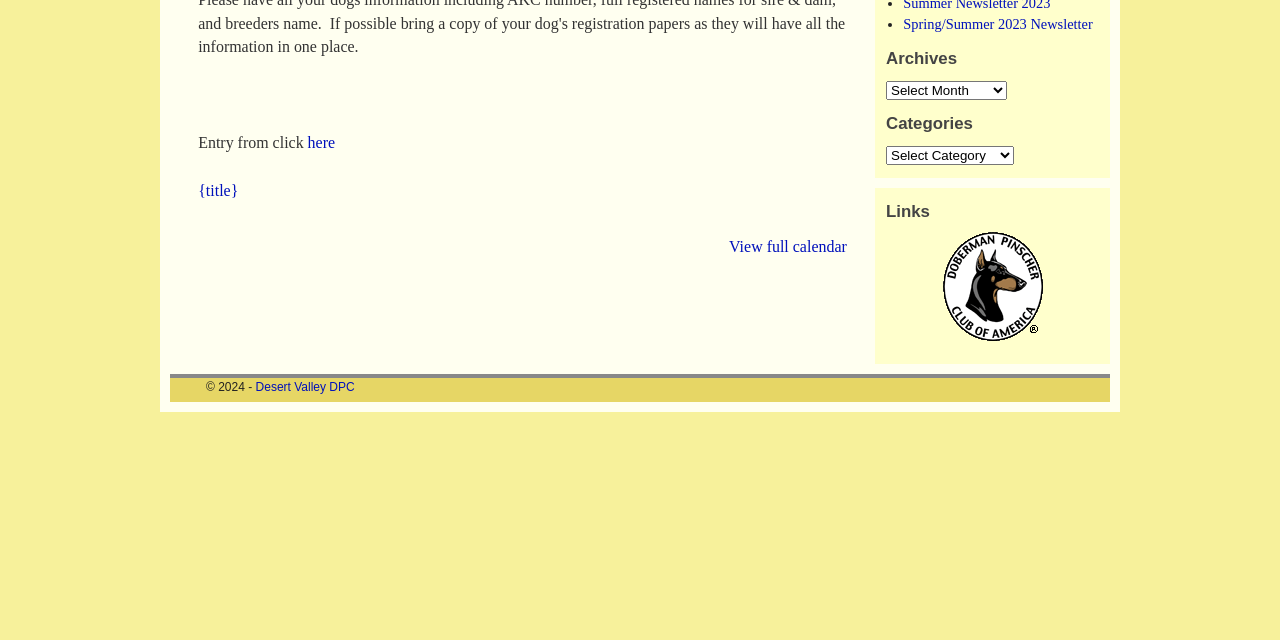Based on the element description: "Help", identify the bounding box coordinates for this UI element. The coordinates must be four float numbers between 0 and 1, listed as [left, top, right, bottom].

None